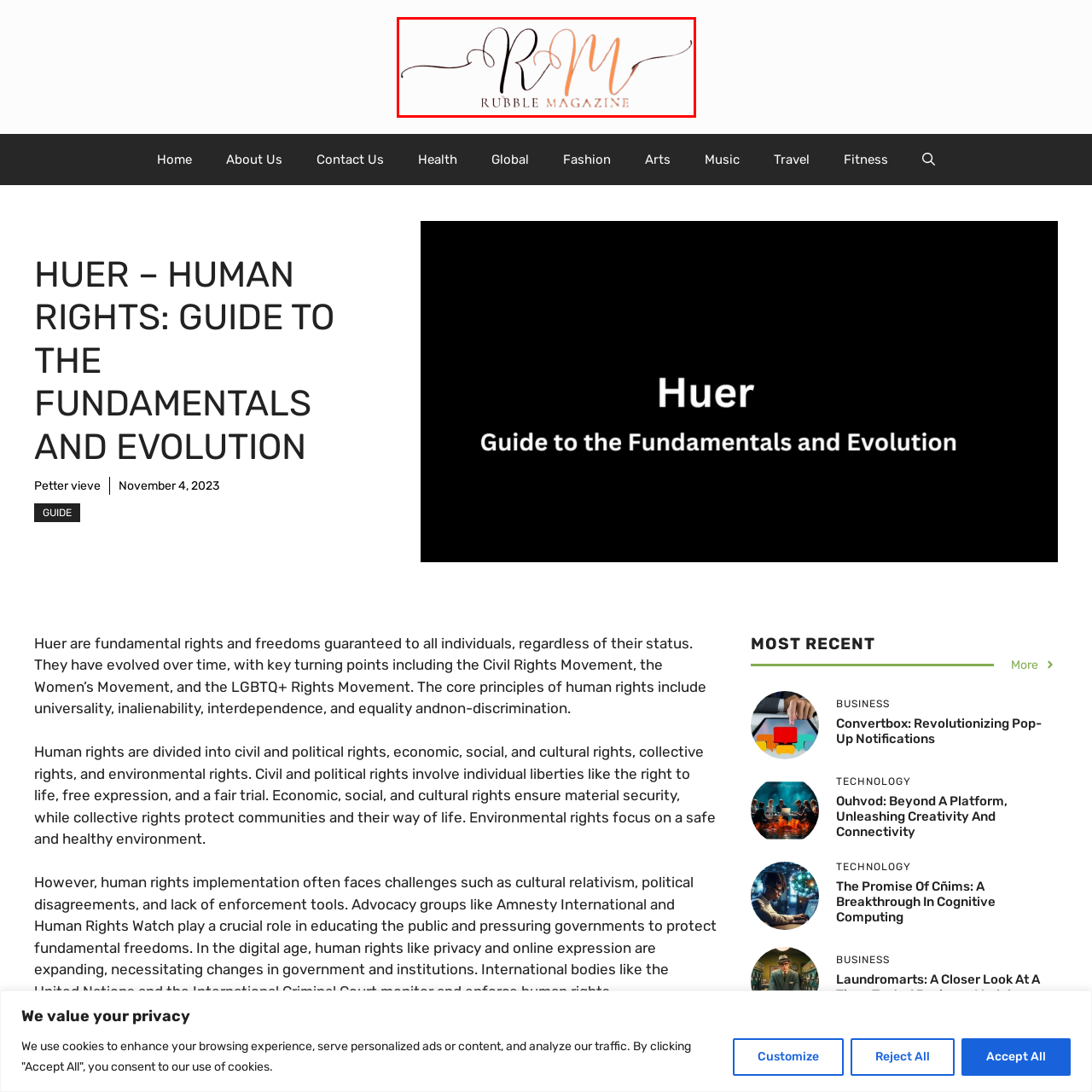What topics does Rubble Magazine focus on?
Inspect the image area outlined by the red bounding box and deliver a detailed response to the question, based on the elements you observe.

According to the caption, the logo reflects the magazine's focus on culture, lifestyle, and contemporary topics, which implies that the magazine's content explores these areas.